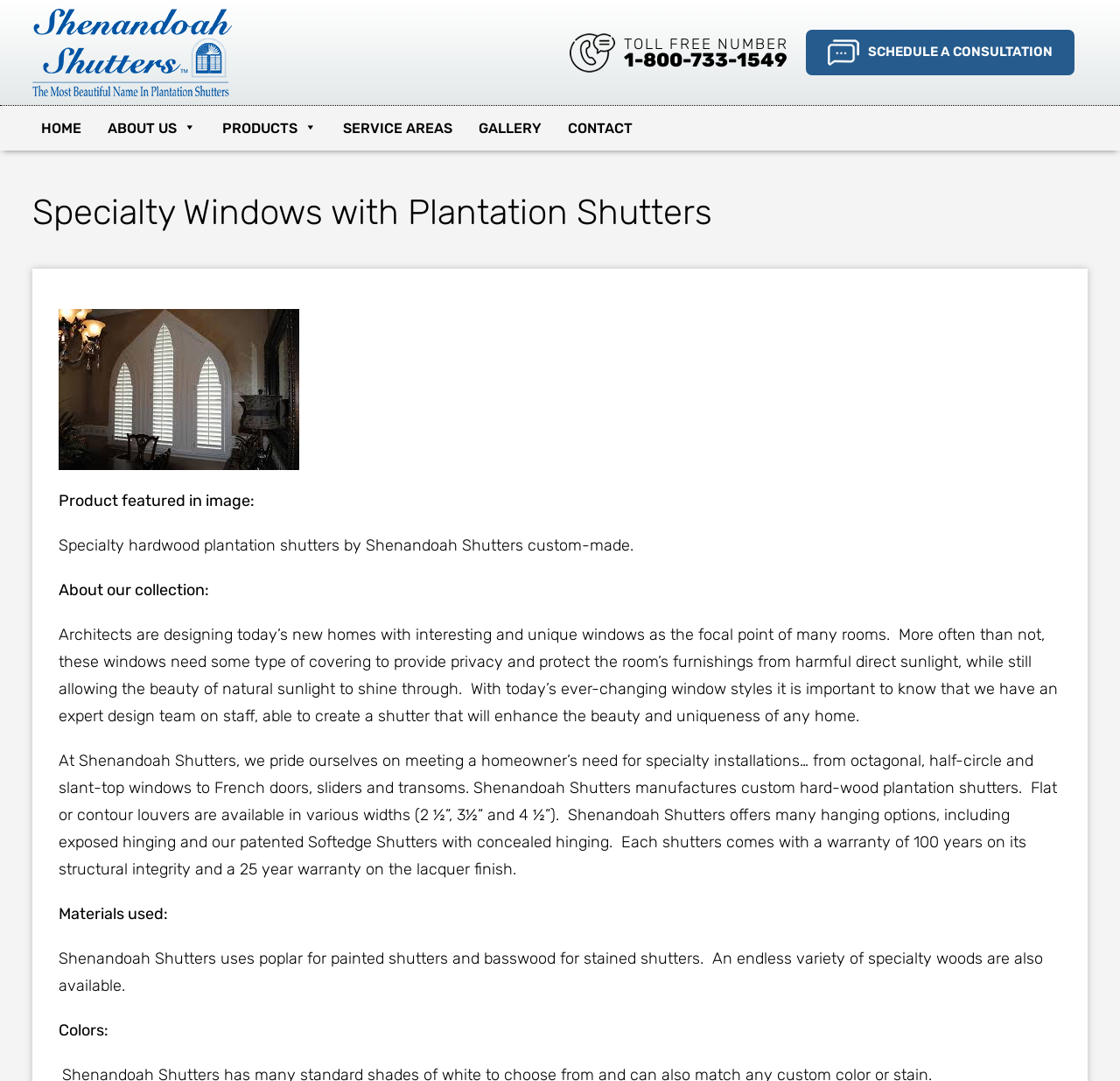Use the information in the screenshot to answer the question comprehensively: What types of woods are used for painted and stained shutters?

This answer can be obtained by reading the text 'Shenandoah Shutters uses poplar for painted shutters and basswood for stained shutters.' which specifies the types of woods used for painted and stained shutters.